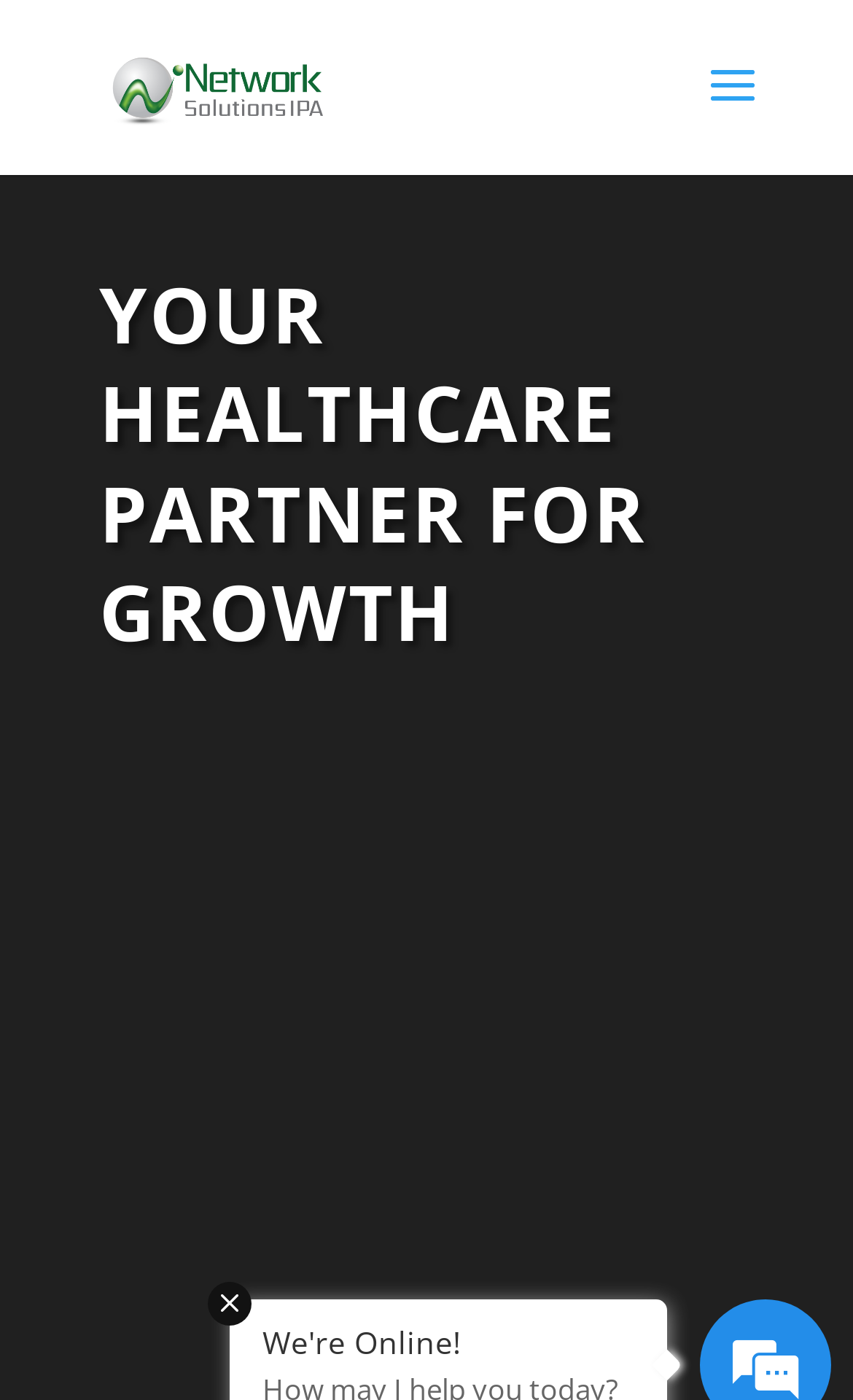Using the format (top-left x, top-left y, bottom-right x, bottom-right y), and given the element description, identify the bounding box coordinates within the screenshot: alt="NSIPA"

[0.11, 0.045, 0.402, 0.076]